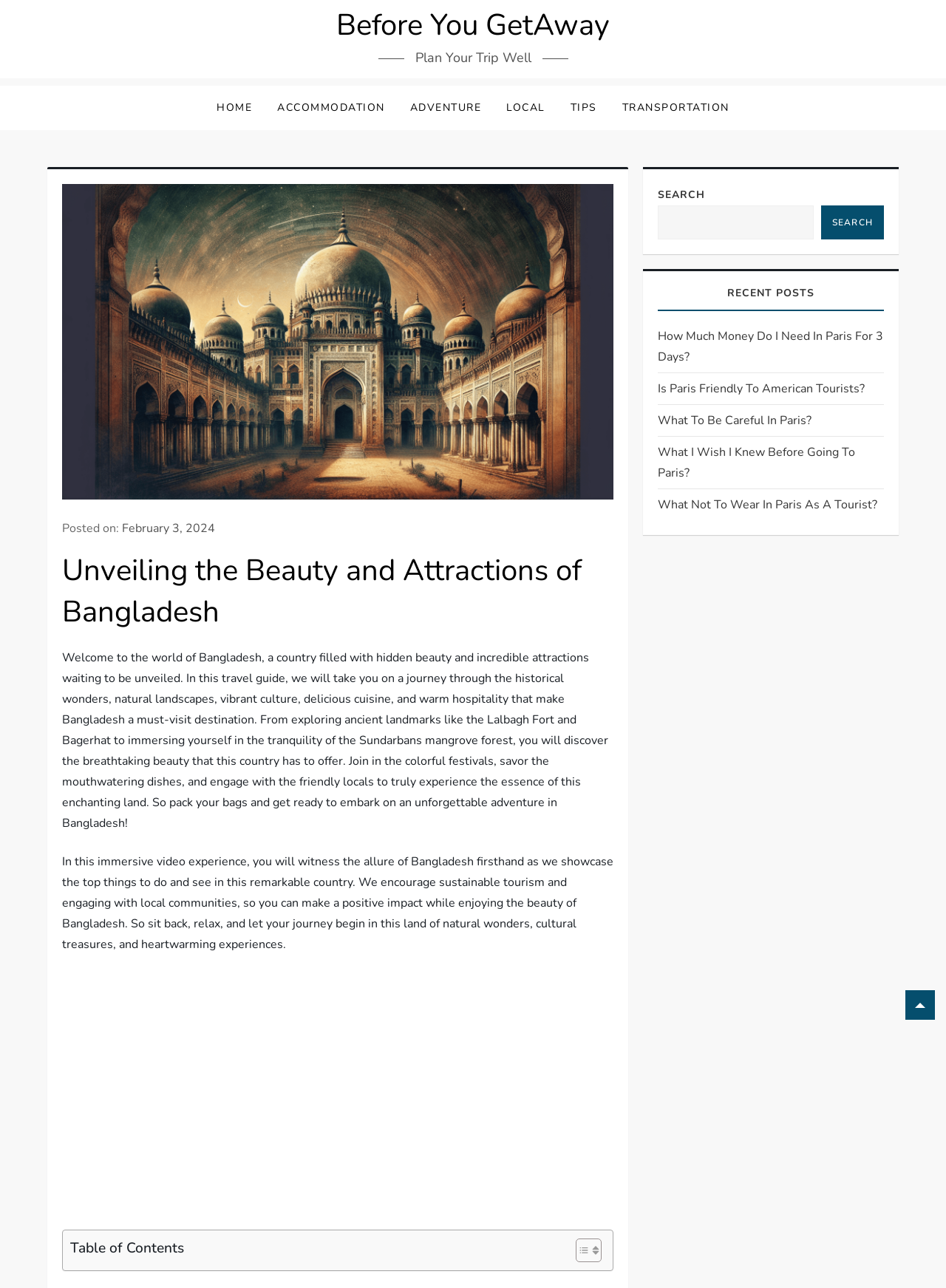From the image, can you give a detailed response to the question below:
What is the name of the country being promoted?

The webpage is promoting Bangladesh as a tourist destination, and the heading 'Unveiling the Beauty and Attractions of Bangladesh' suggests that the country is the main focus of the webpage.